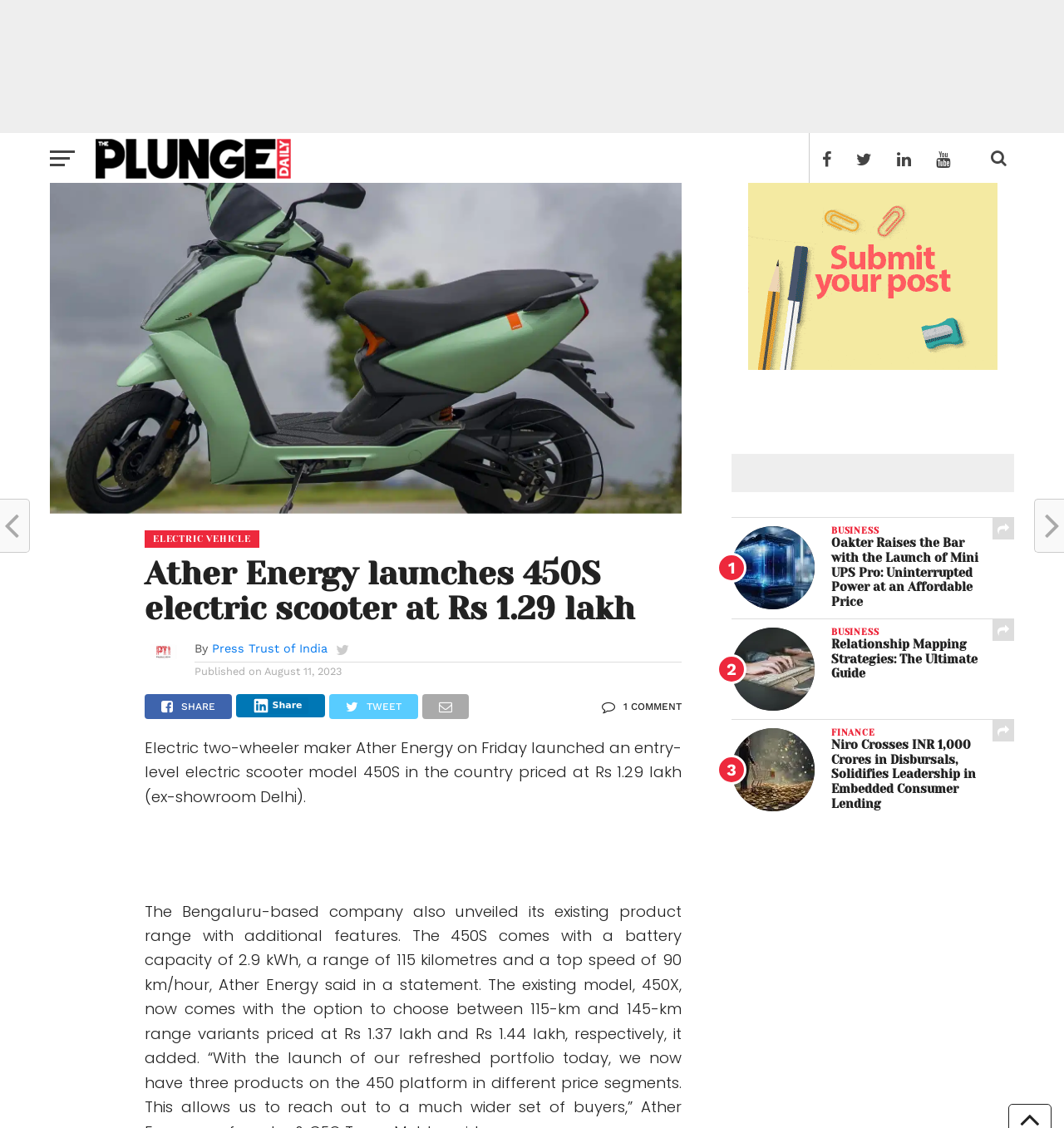Please determine the main heading text of this webpage.

Ather Energy launches 450S electric scooter at Rs 1.29 lakh